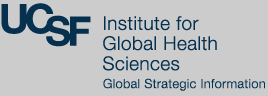Provide an extensive narrative of what is shown in the image.

The image displays the logo and branding for the University of California, San Francisco (UCSF) Institute for Global Health Sciences. Prominently featured is the UCSF acronym in a dark blue color, underscored by the full name of the institute, "Institute for Global Health Sciences," which is also in a dark blue font. Below this, the phrase "Global Strategic Information" is presented in a smaller size, emphasizing the institute's aim to focus on global health initiatives and data strategies. The background is a light gray, enhancing the visibility of the text. This branding represents UCSF's commitment to addressing global health challenges through research, education, and collaboration.